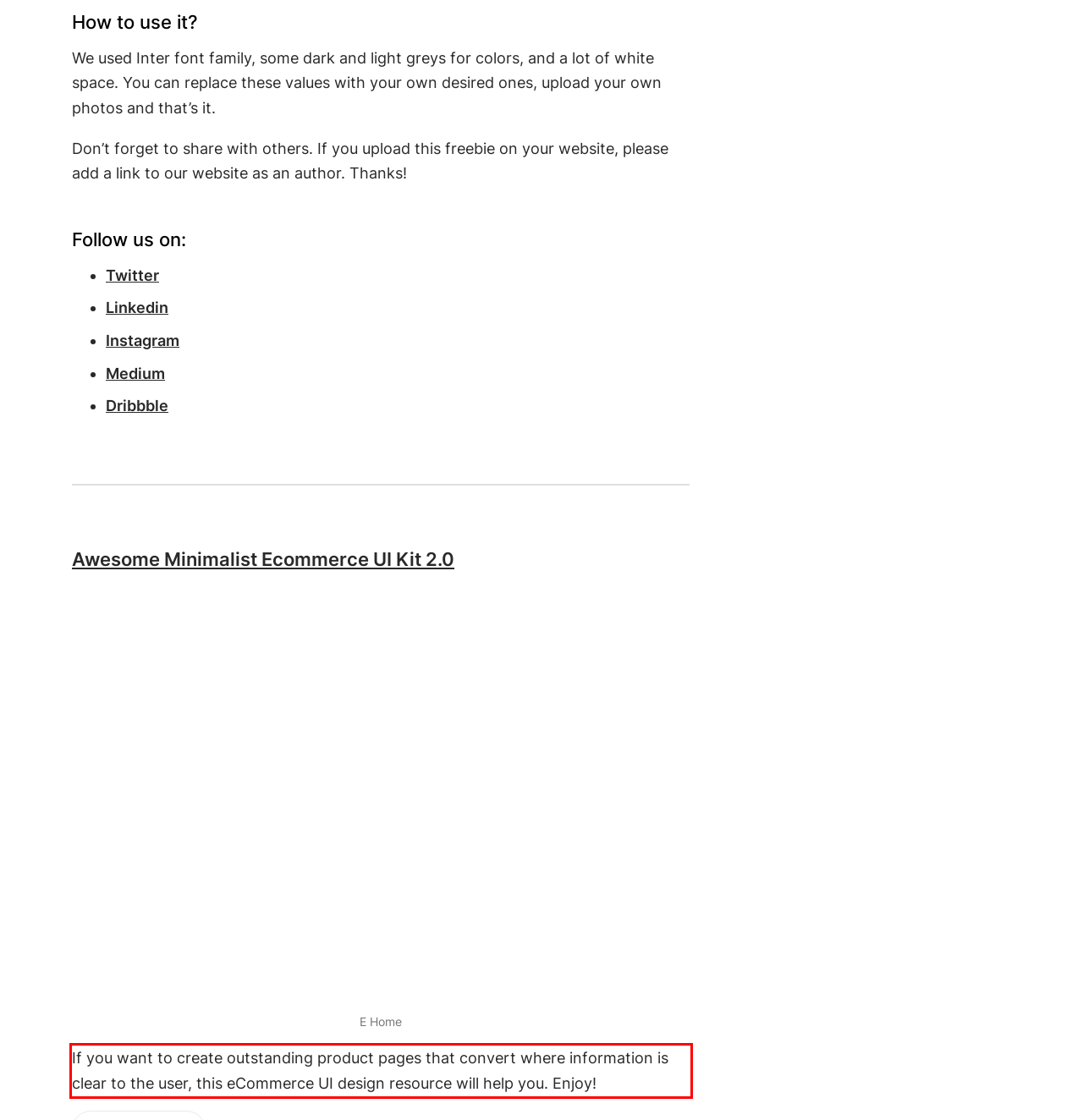You have a screenshot of a webpage with a red bounding box. Use OCR to generate the text contained within this red rectangle.

If you want to create outstanding product pages that convert where information is clear to the user, this eCommerce UI design resource will help you. Enjoy!